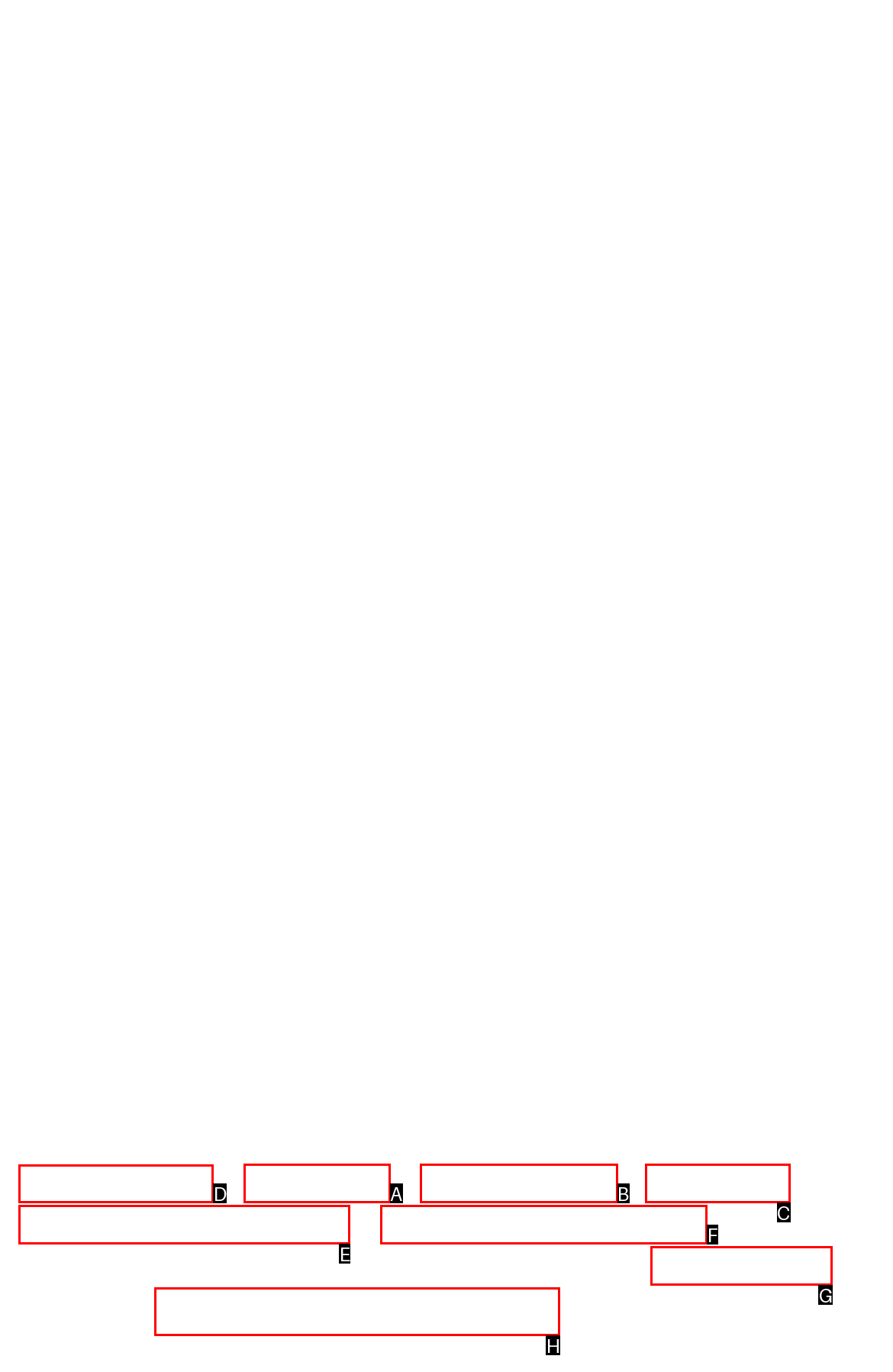Which option should be clicked to complete this task: go to Robo Home
Reply with the letter of the correct choice from the given choices.

D